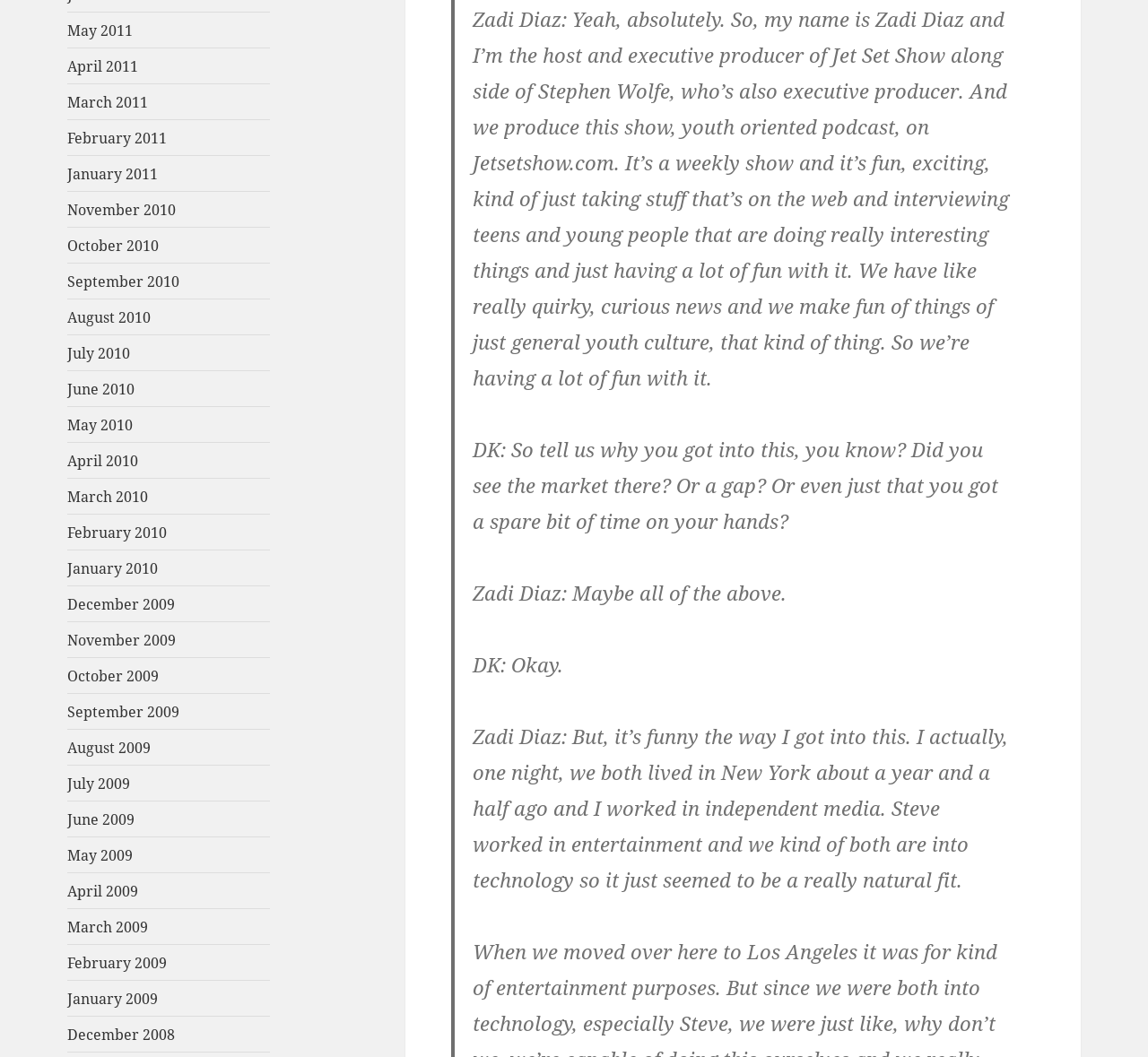Pinpoint the bounding box coordinates for the area that should be clicked to perform the following instruction: "Click on 'January 2009'".

[0.059, 0.935, 0.138, 0.954]